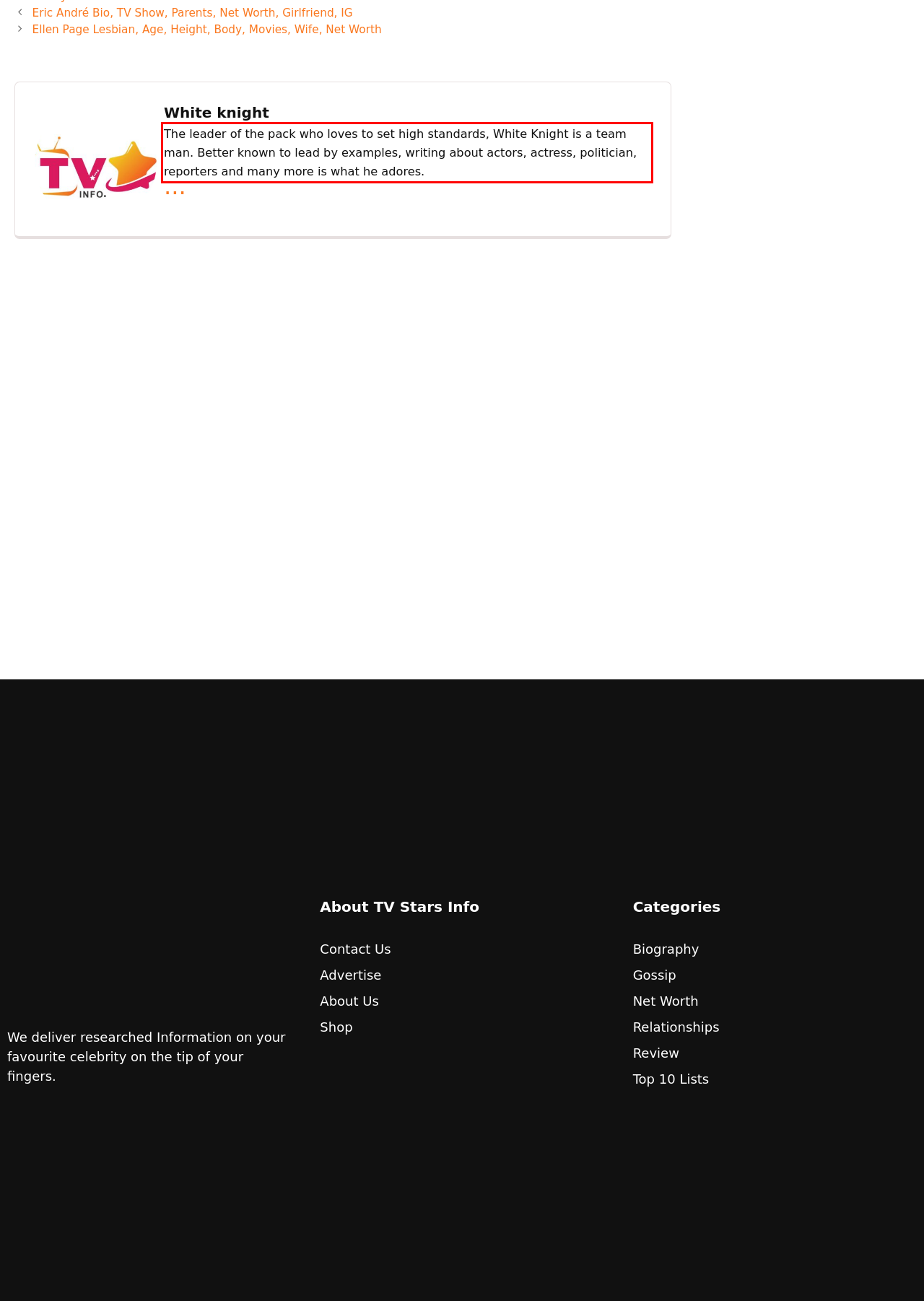Please look at the webpage screenshot and extract the text enclosed by the red bounding box.

The leader of the pack who loves to set high standards, White Knight is a team man. Better known to lead by examples, writing about actors, actress, politician, reporters and many more is what he adores.